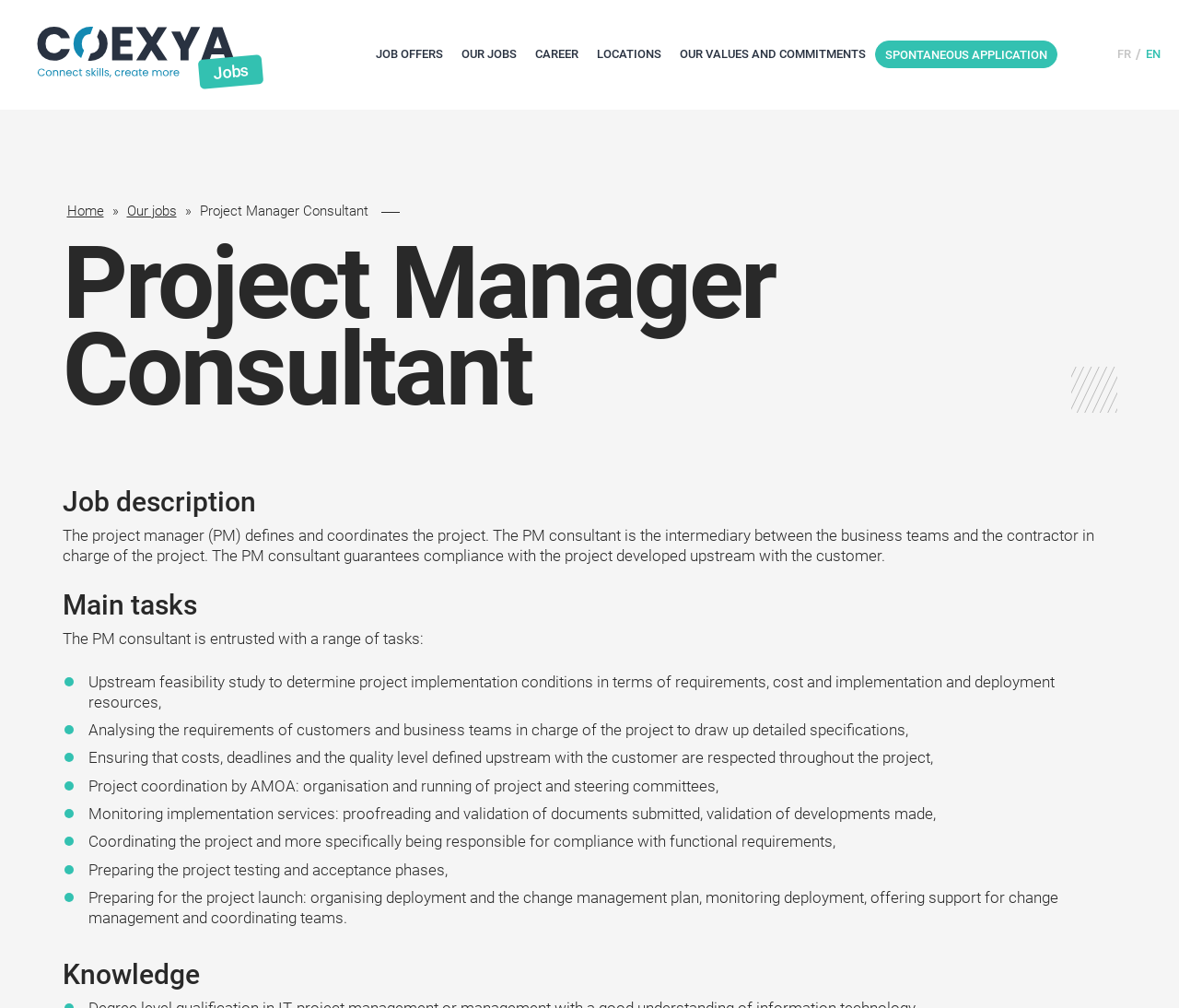Locate the bounding box of the UI element described in the following text: "Our jobs".

[0.107, 0.202, 0.15, 0.218]